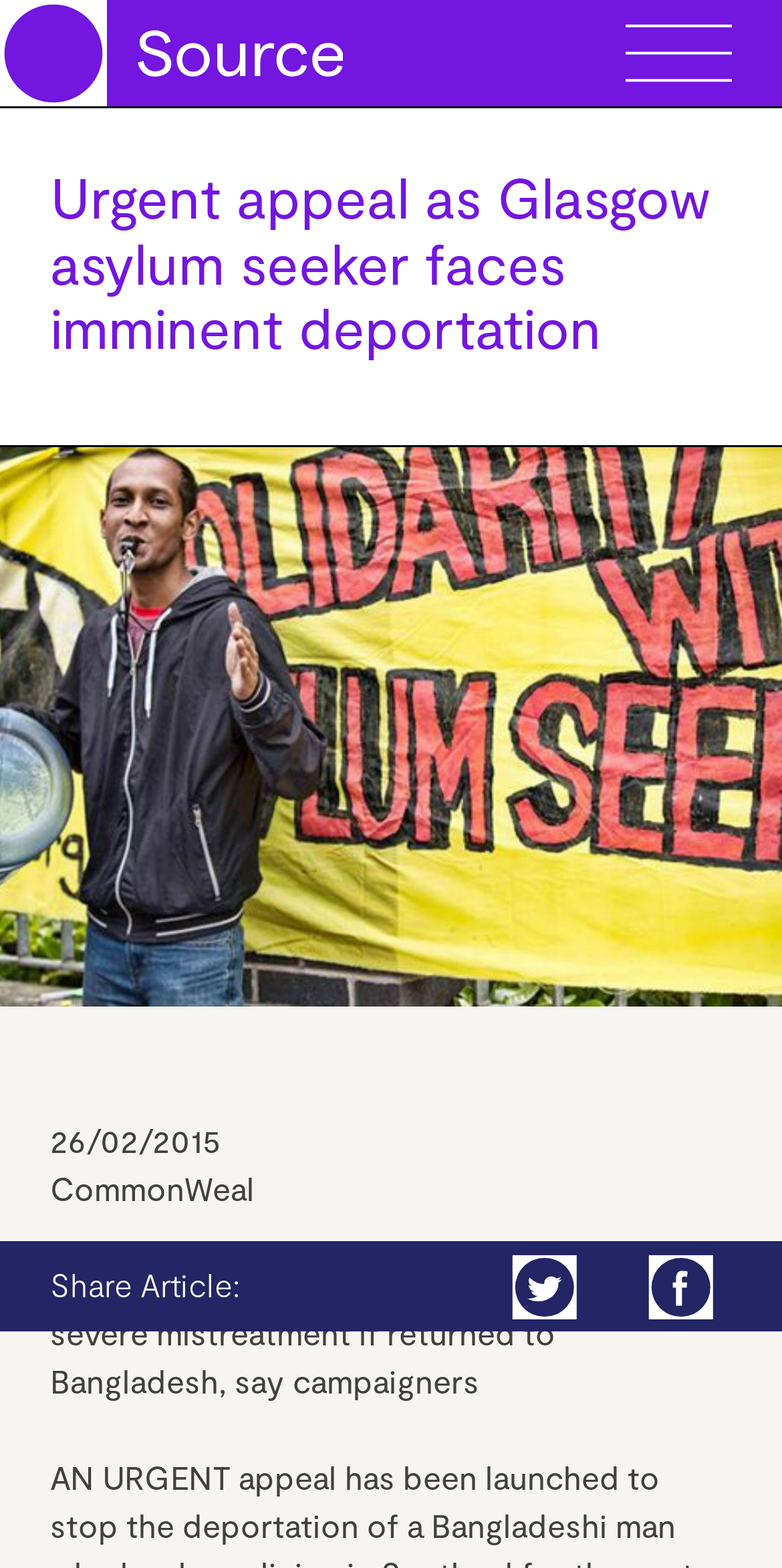Please identify the bounding box coordinates of the element's region that should be clicked to execute the following instruction: "Click the 'Home' link". The bounding box coordinates must be four float numbers between 0 and 1, i.e., [left, top, right, bottom].

[0.064, 0.067, 0.936, 0.116]